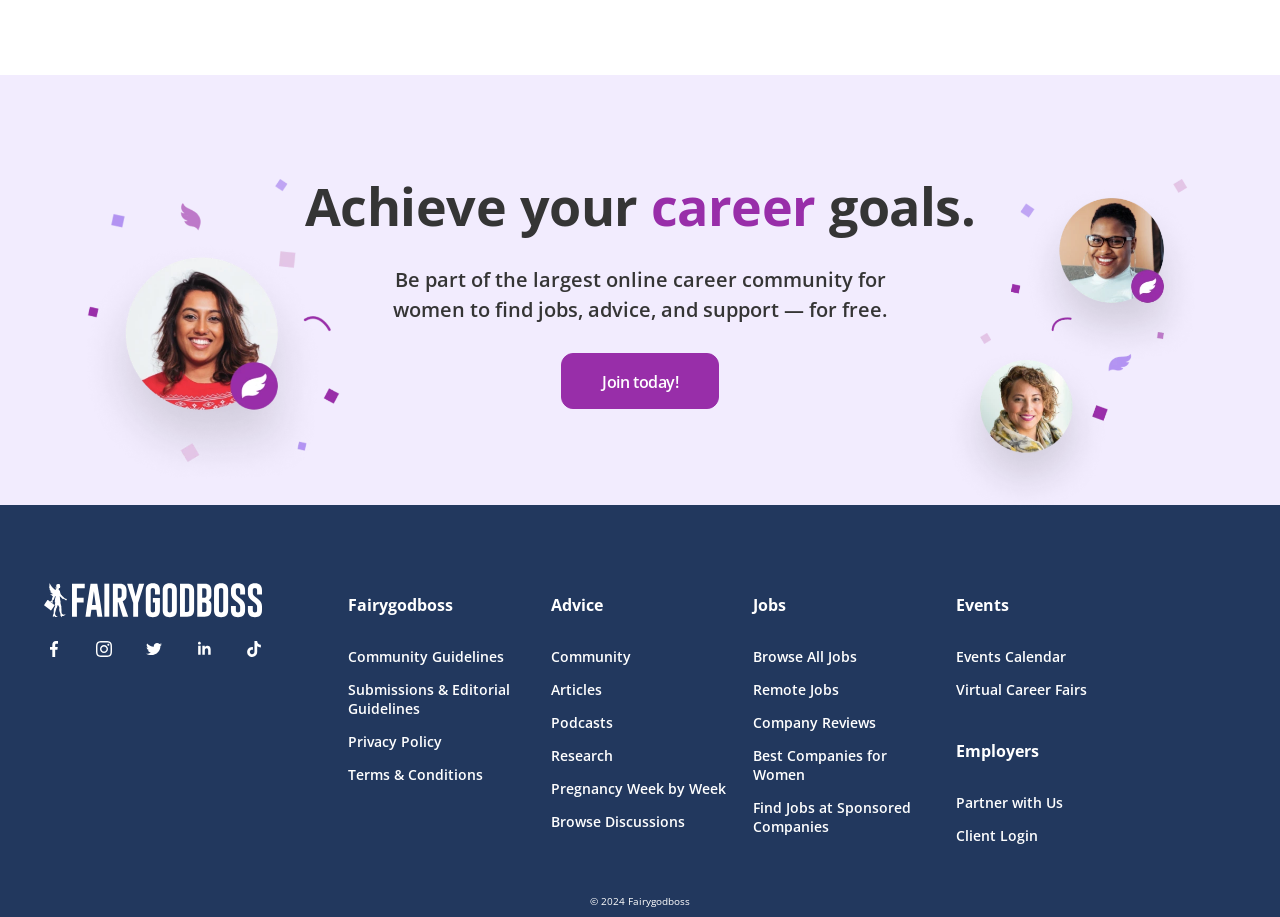Find the bounding box coordinates of the element to click in order to complete this instruction: "Check out Fairygodboss on Facebook". The bounding box coordinates must be four float numbers between 0 and 1, denoted as [left, top, right, bottom].

[0.027, 0.686, 0.058, 0.73]